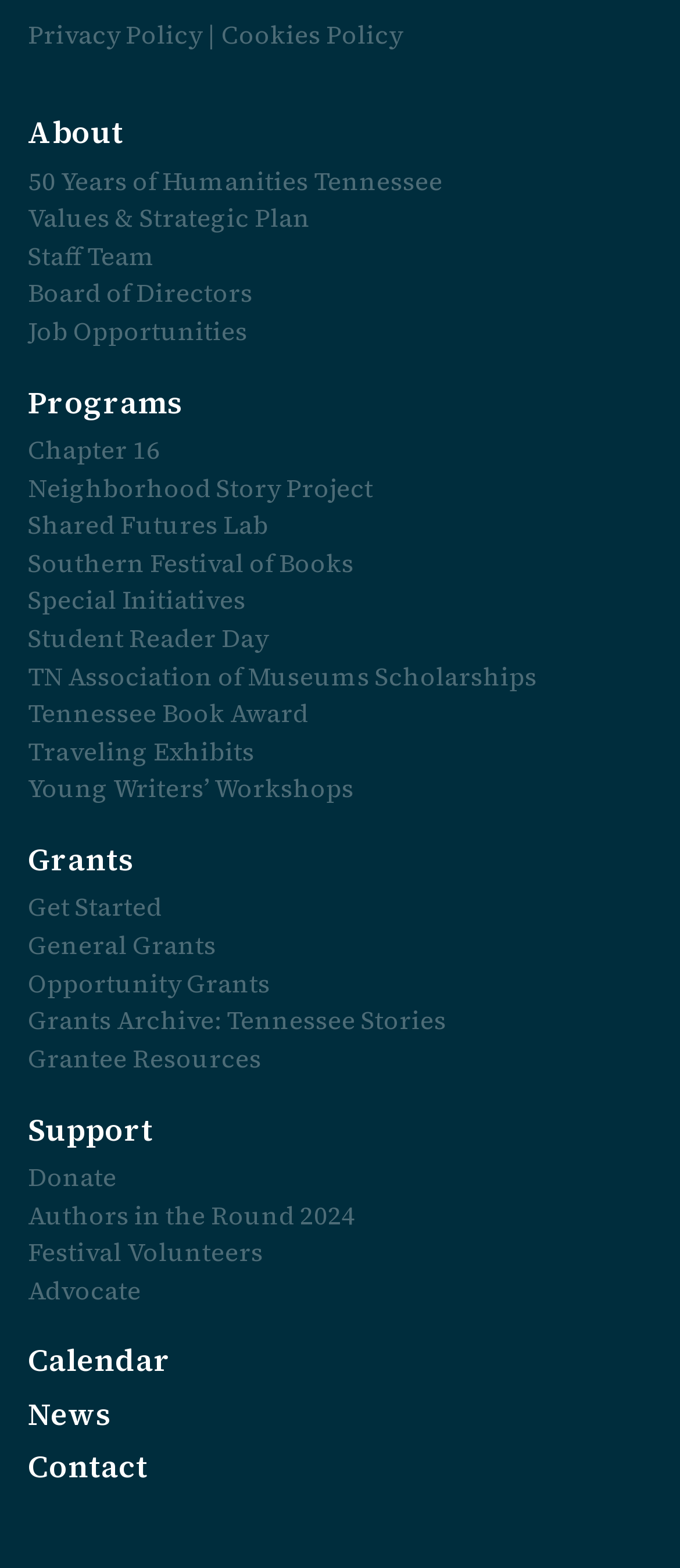Identify the bounding box coordinates of the area that should be clicked in order to complete the given instruction: "Learn about the Programs". The bounding box coordinates should be four float numbers between 0 and 1, i.e., [left, top, right, bottom].

[0.041, 0.242, 0.959, 0.271]